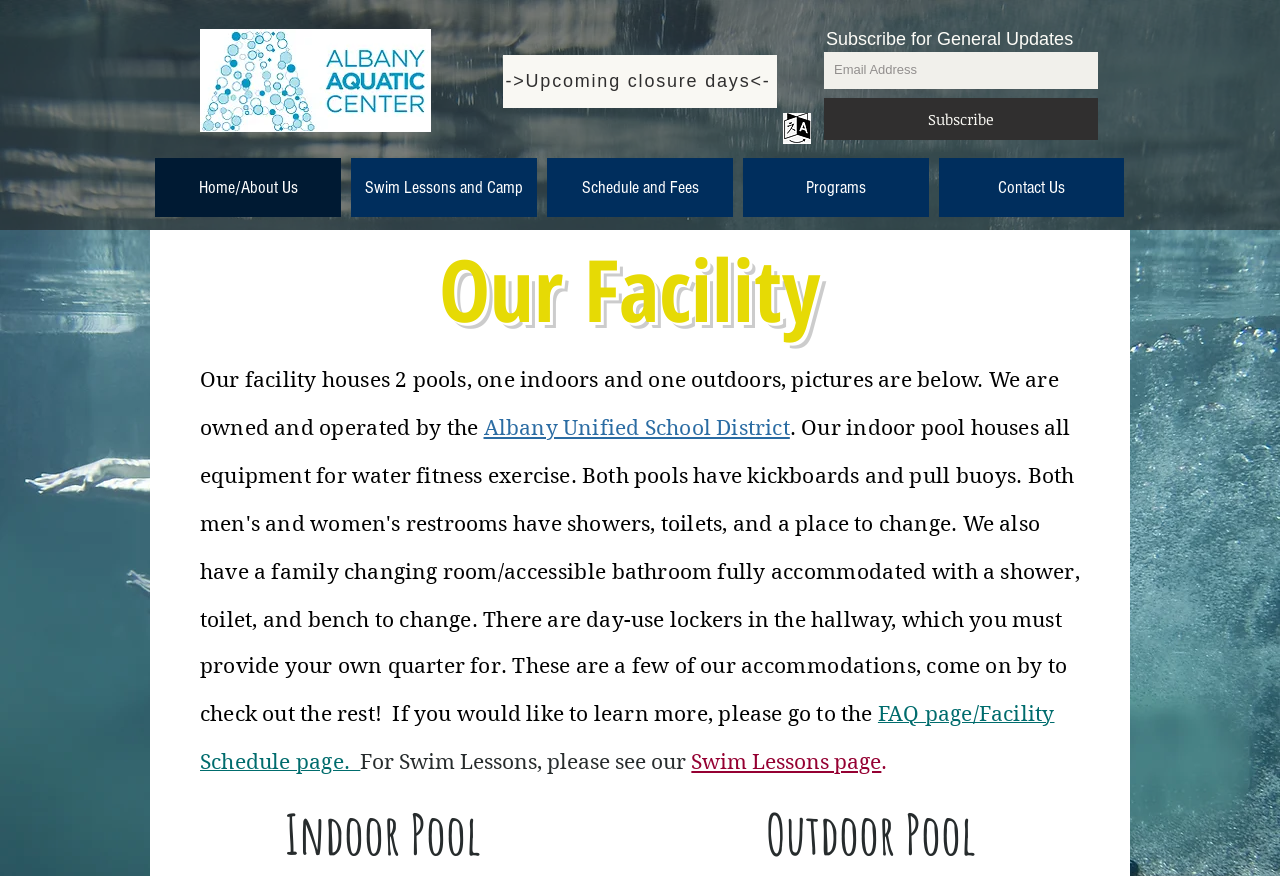Please provide a comprehensive answer to the question below using the information from the image: What can be found in the men's and women's restrooms?

The webpage states that both men's and women's restrooms have showers, toilets, and a place to change, which indicates that these facilities are available in both restrooms.